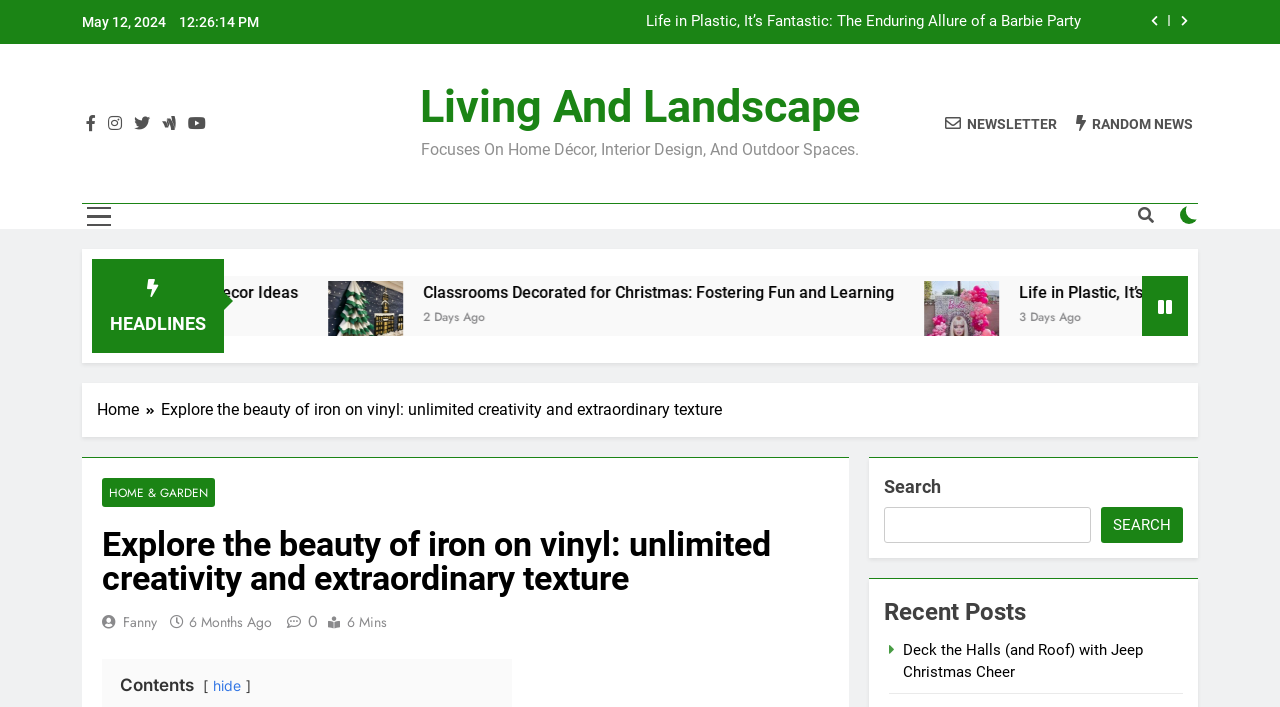Based on what you see in the screenshot, provide a thorough answer to this question: What is the date of the article 'Life in Plastic, It’s Fantastic: The Enduring Allure of a Barbie Party'?

I found the date by looking at the StaticText element with the content 'May 12, 2024' which is located near the link element with the text 'Life in Plastic, It’s Fantastic: The Enduring Allure of a Barbie Party'.